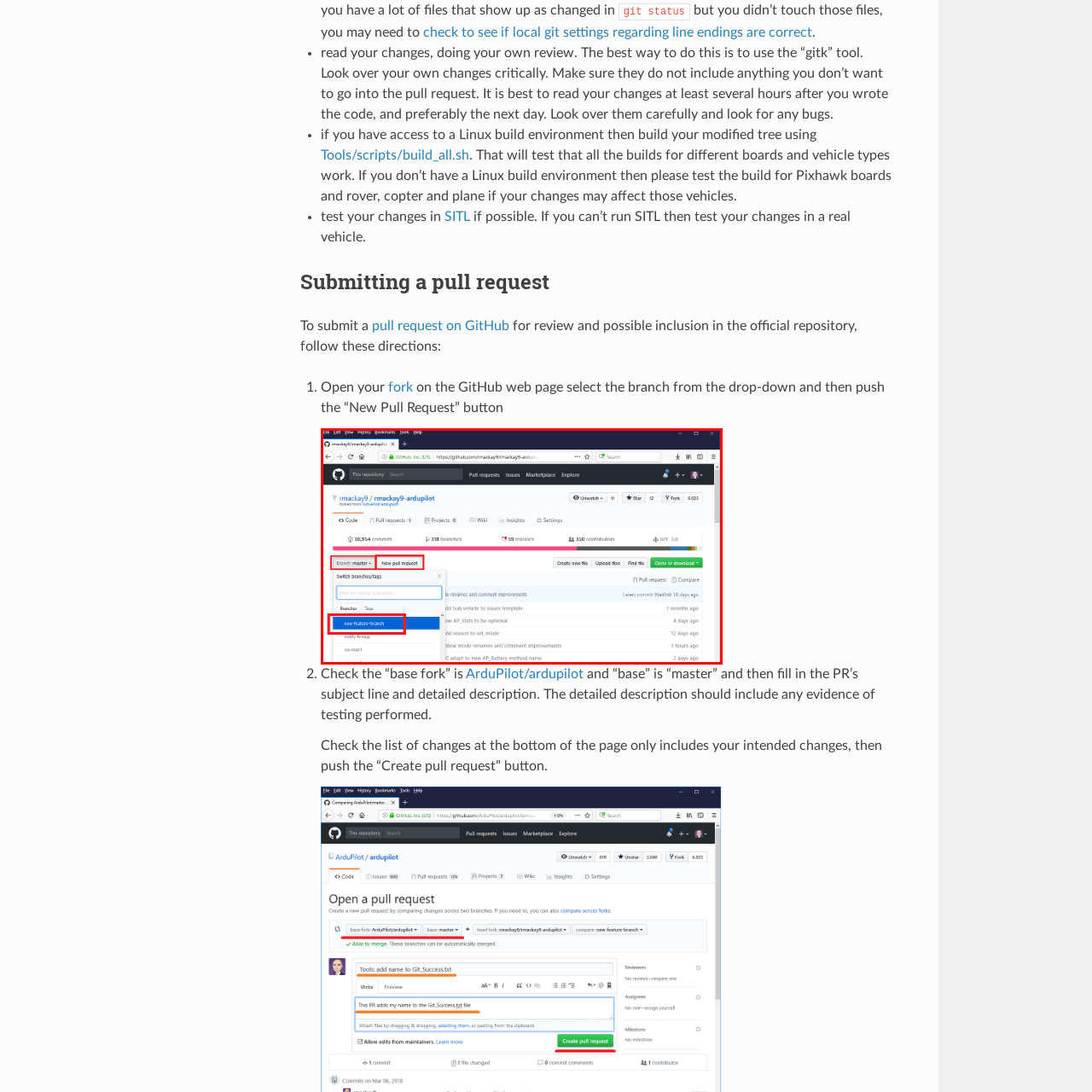View the image within the red box and answer the following question with a concise word or phrase:
What is the current branch selected?

new-feature-branch